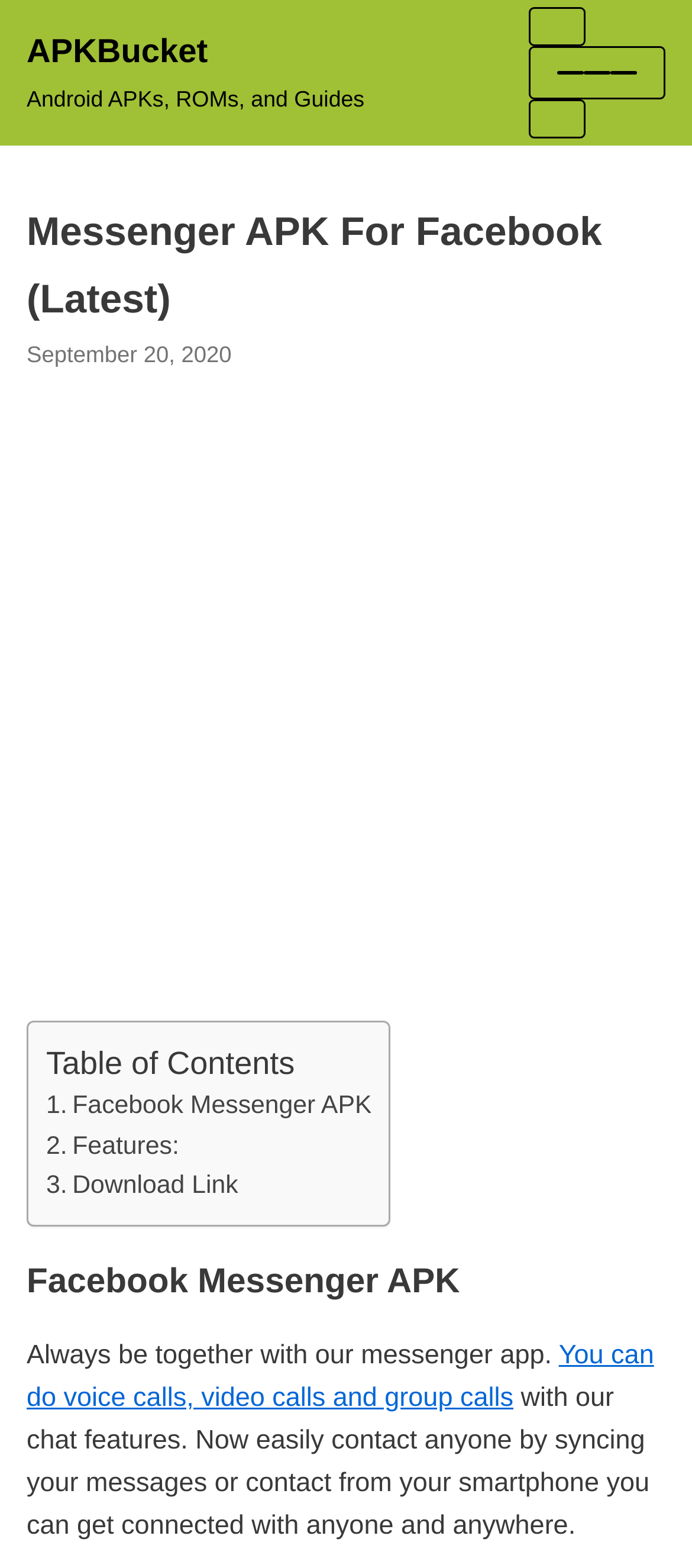Refer to the image and answer the question with as much detail as possible: What is the primary purpose of this webpage?

Based on the webpage content, it appears that the primary purpose of this webpage is to provide information and a download link for the Facebook Messenger APK. The webpage describes the features of the messenger app and provides a table of contents that includes a download link.